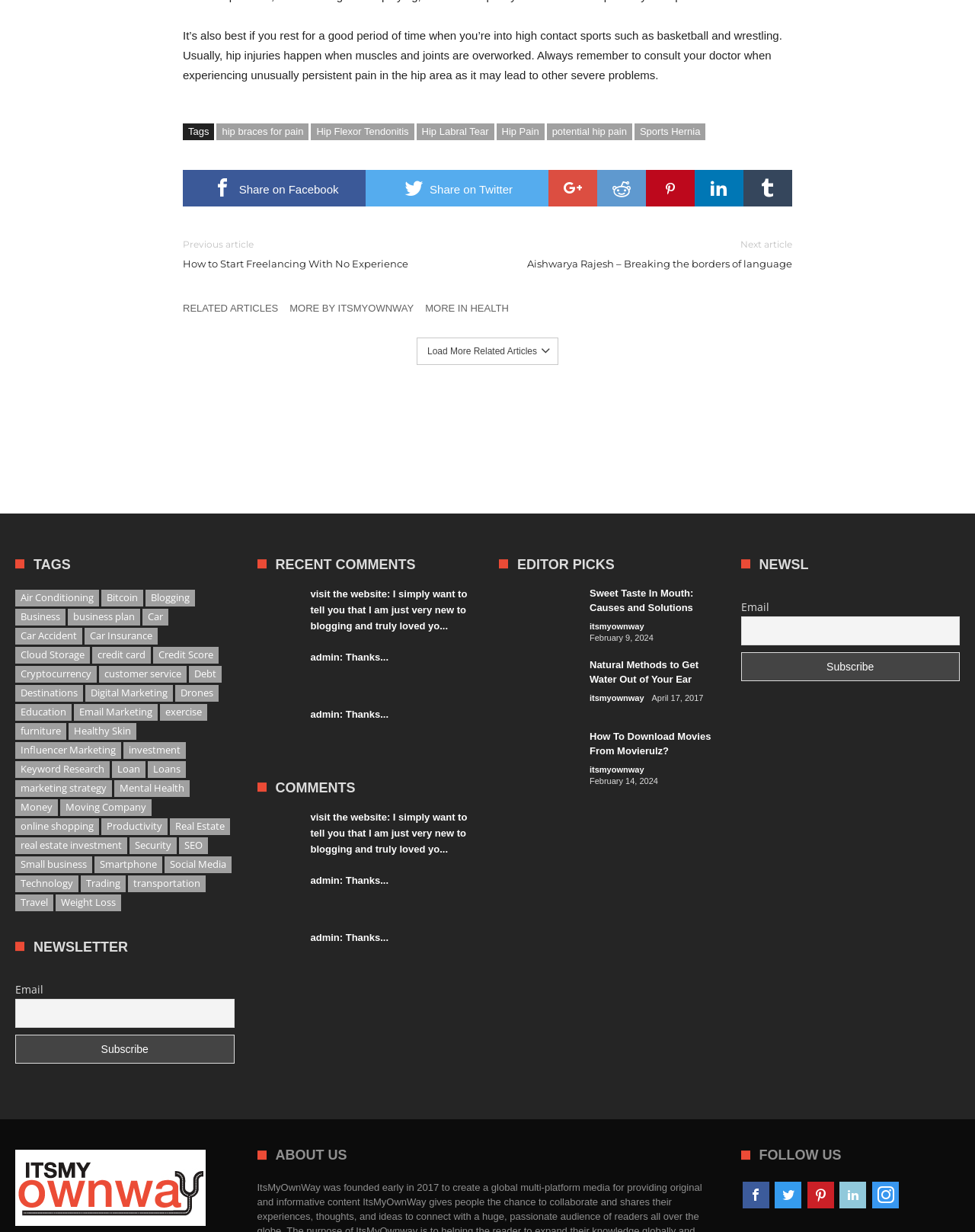Identify the bounding box coordinates of the element that should be clicked to fulfill this task: "Visit the HOME page". The coordinates should be provided as four float numbers between 0 and 1, i.e., [left, top, right, bottom].

None